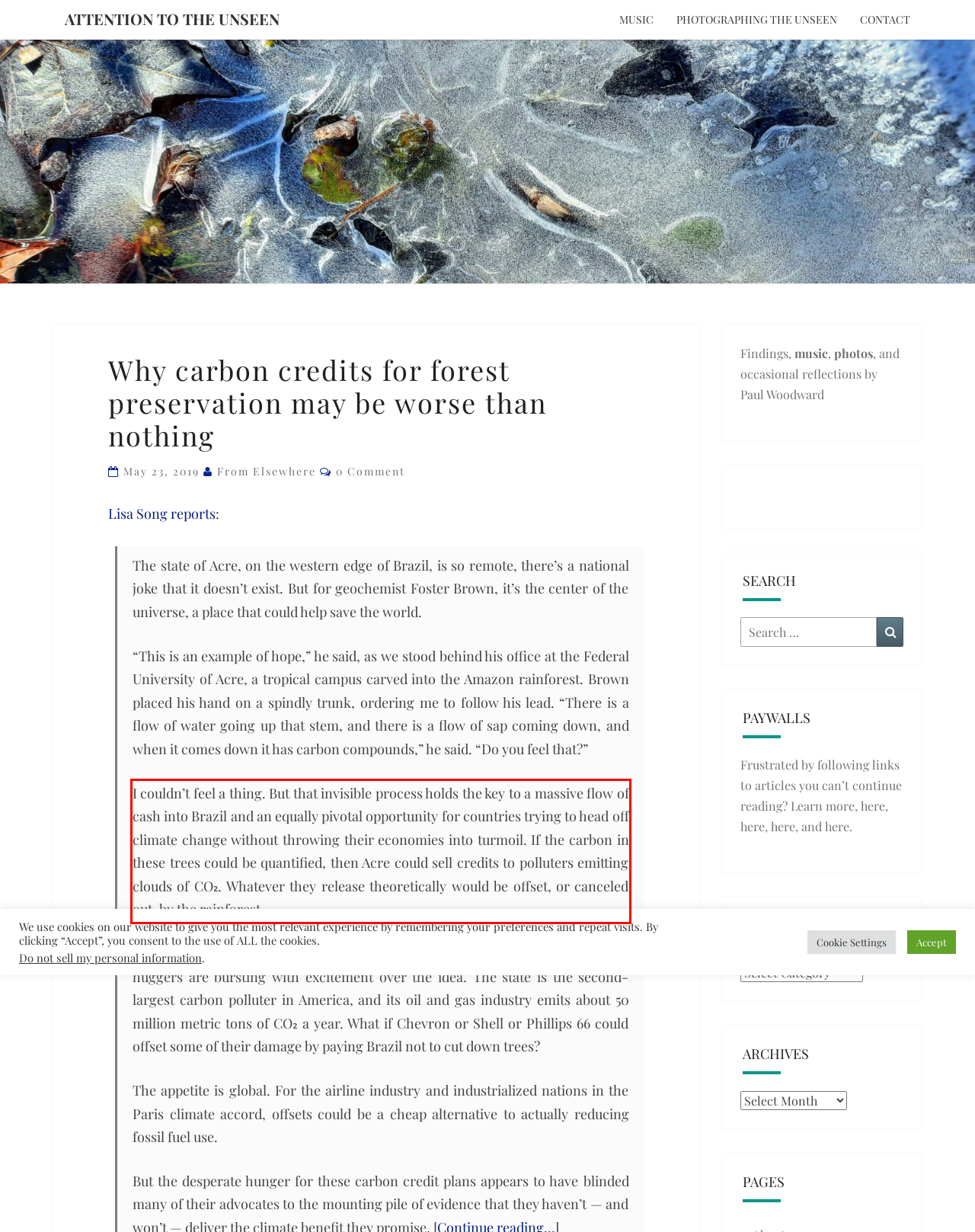Look at the provided screenshot of the webpage and perform OCR on the text within the red bounding box.

I couldn’t feel a thing. But that invisible process holds the key to a massive flow of cash into Brazil and an equally pivotal opportunity for countries trying to head off climate change without throwing their economies into turmoil. If the carbon in these trees could be quantified, then Acre could sell credits to polluters emitting clouds of CO₂. Whatever they release theoretically would be offset, or canceled out, by the rainforest.